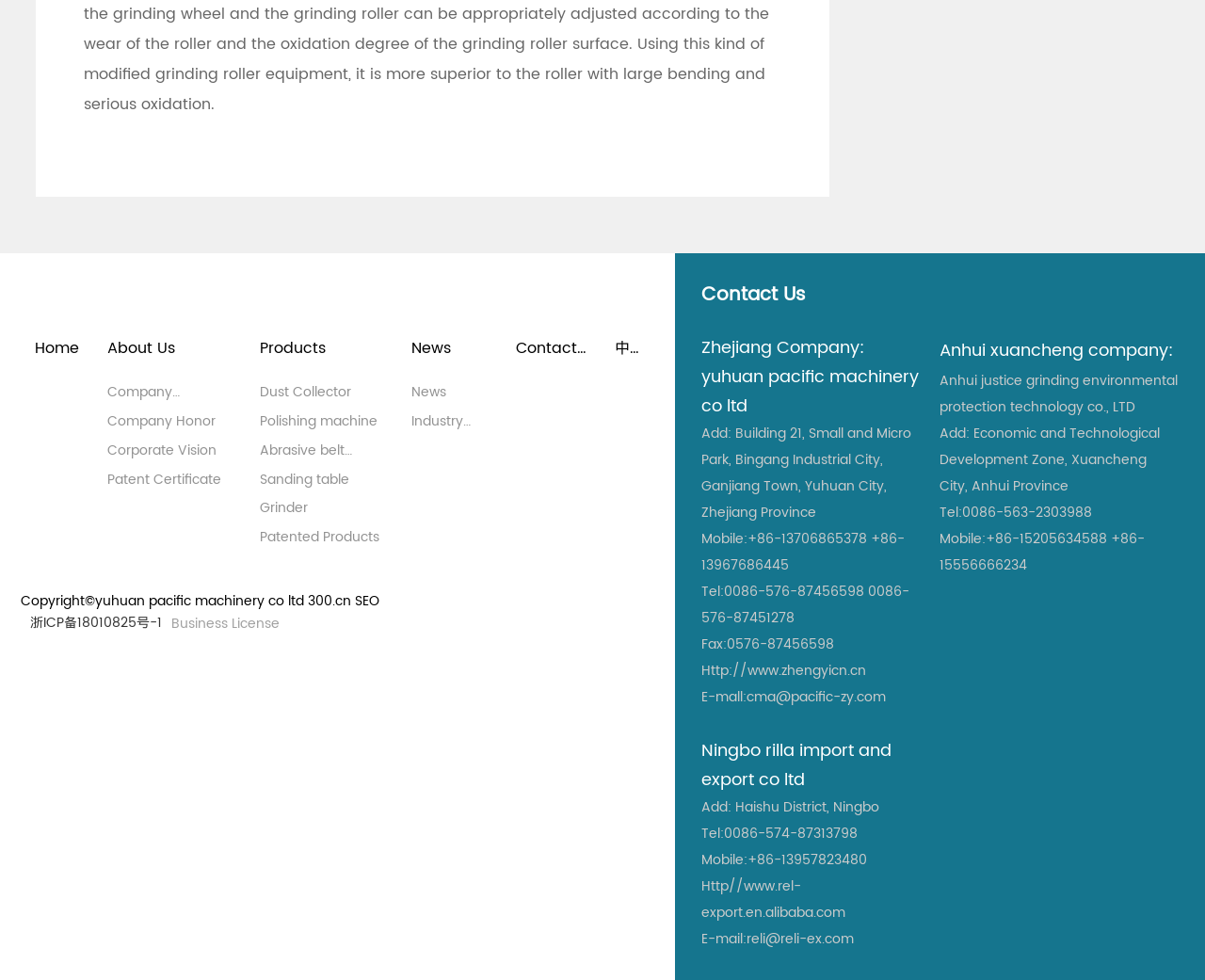What is the company name?
Identify the answer in the screenshot and reply with a single word or phrase.

Pacific Machinery